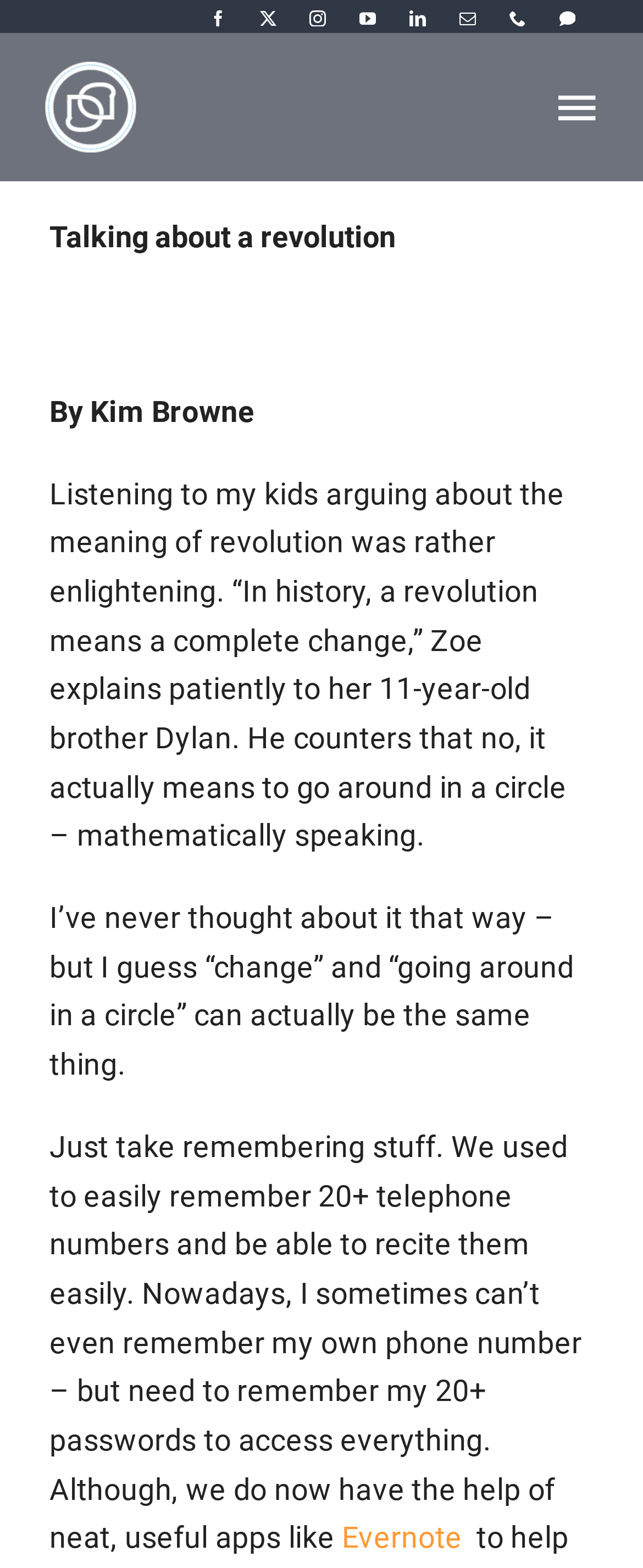Please provide a comprehensive answer to the question based on the screenshot: How many social media links are available?

I counted the number of social media links at the top of the webpage, which includes Facebook, Twitter, Instagram, YouTube, LinkedIn, mail, and phone.